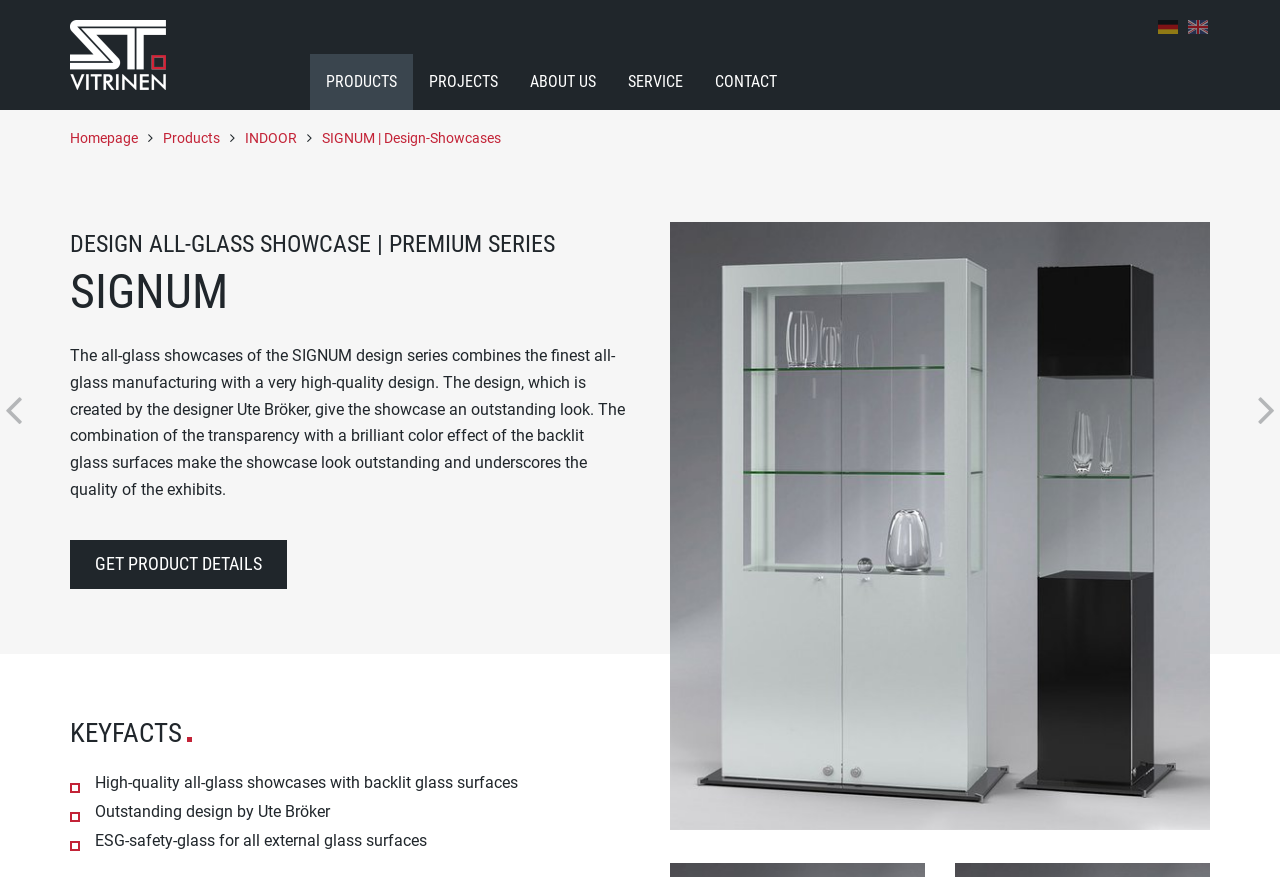Can you determine the bounding box coordinates of the area that needs to be clicked to fulfill the following instruction: "Click on the 'www.larosaslistens.com LaRosa’s Pizzeria Survey (Free Coupon)' link"?

None